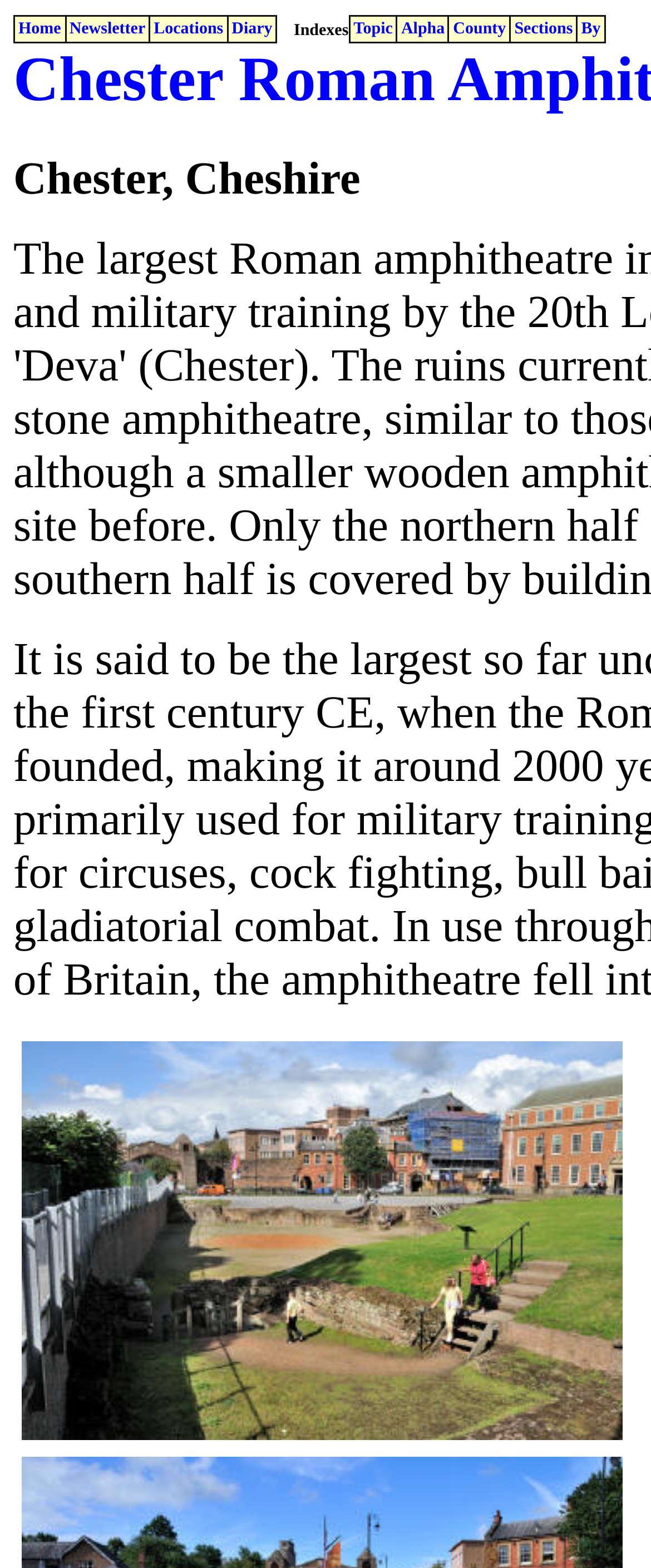Identify the bounding box coordinates of the region that should be clicked to execute the following instruction: "go to Sections".

[0.79, 0.012, 0.88, 0.024]